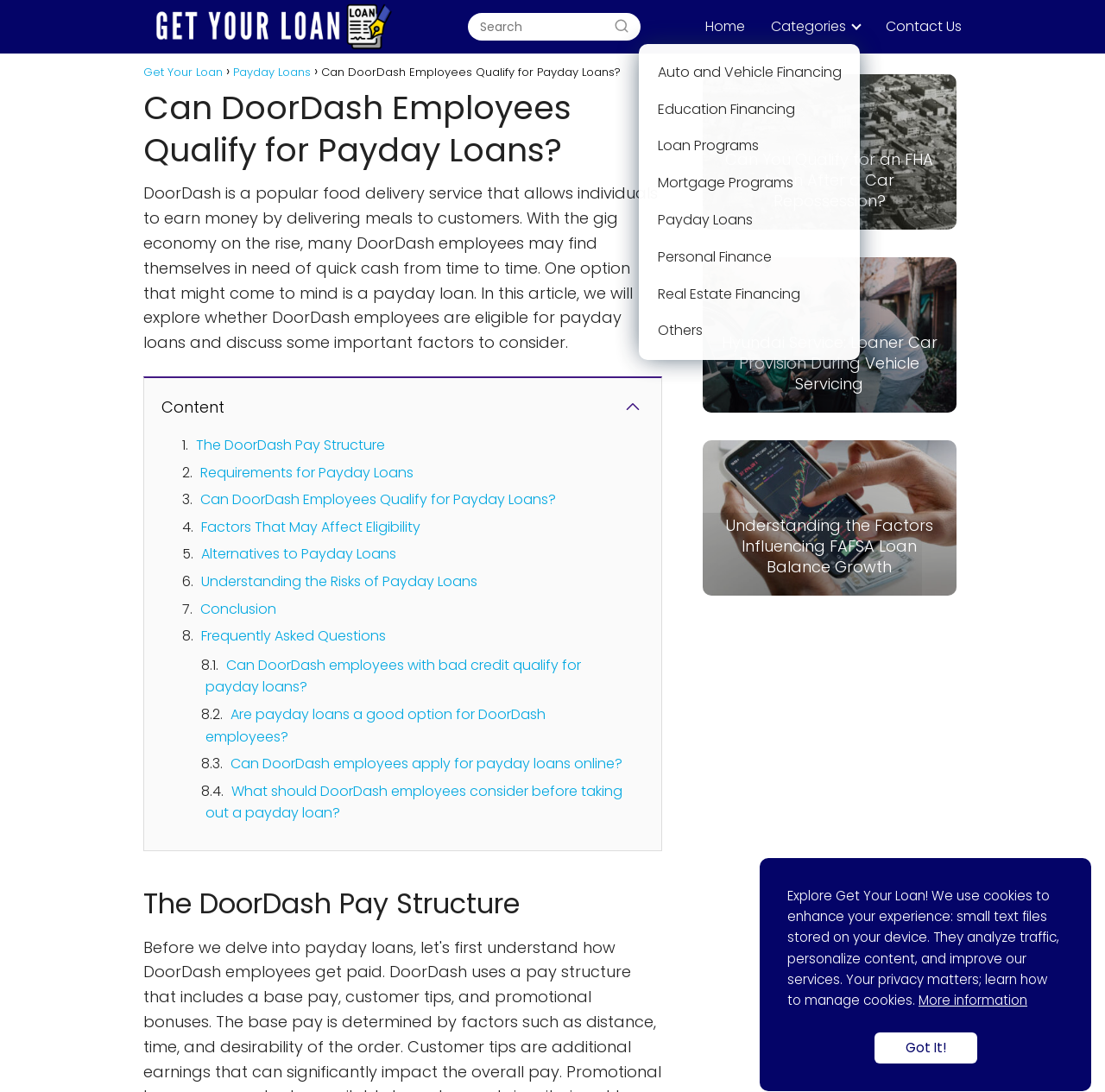Extract the text of the main heading from the webpage.

Can DoorDash Employees Qualify for Payday Loans?